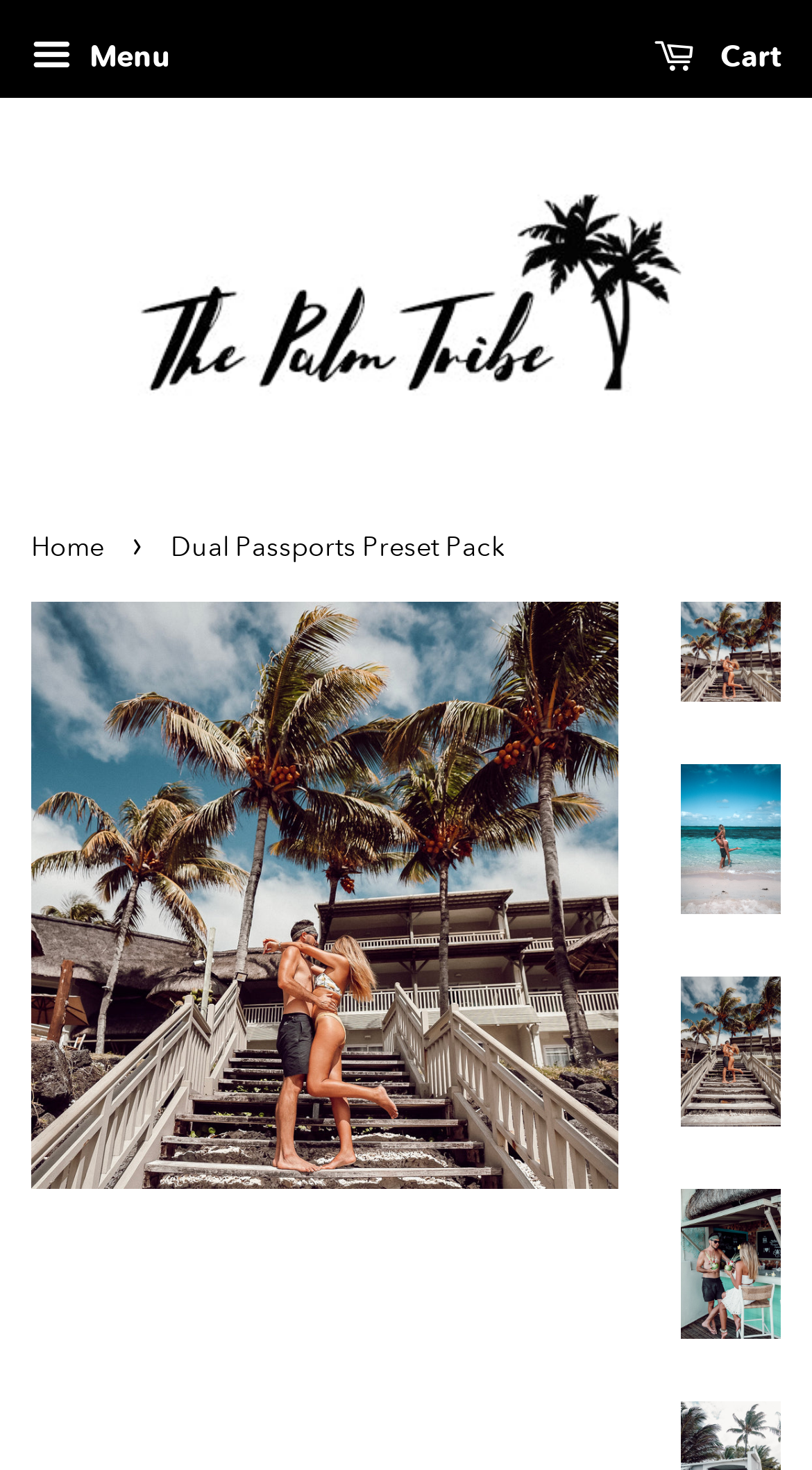What is the name of the preset pack?
Answer the question with a single word or phrase by looking at the picture.

Dual Passports Preset Pack